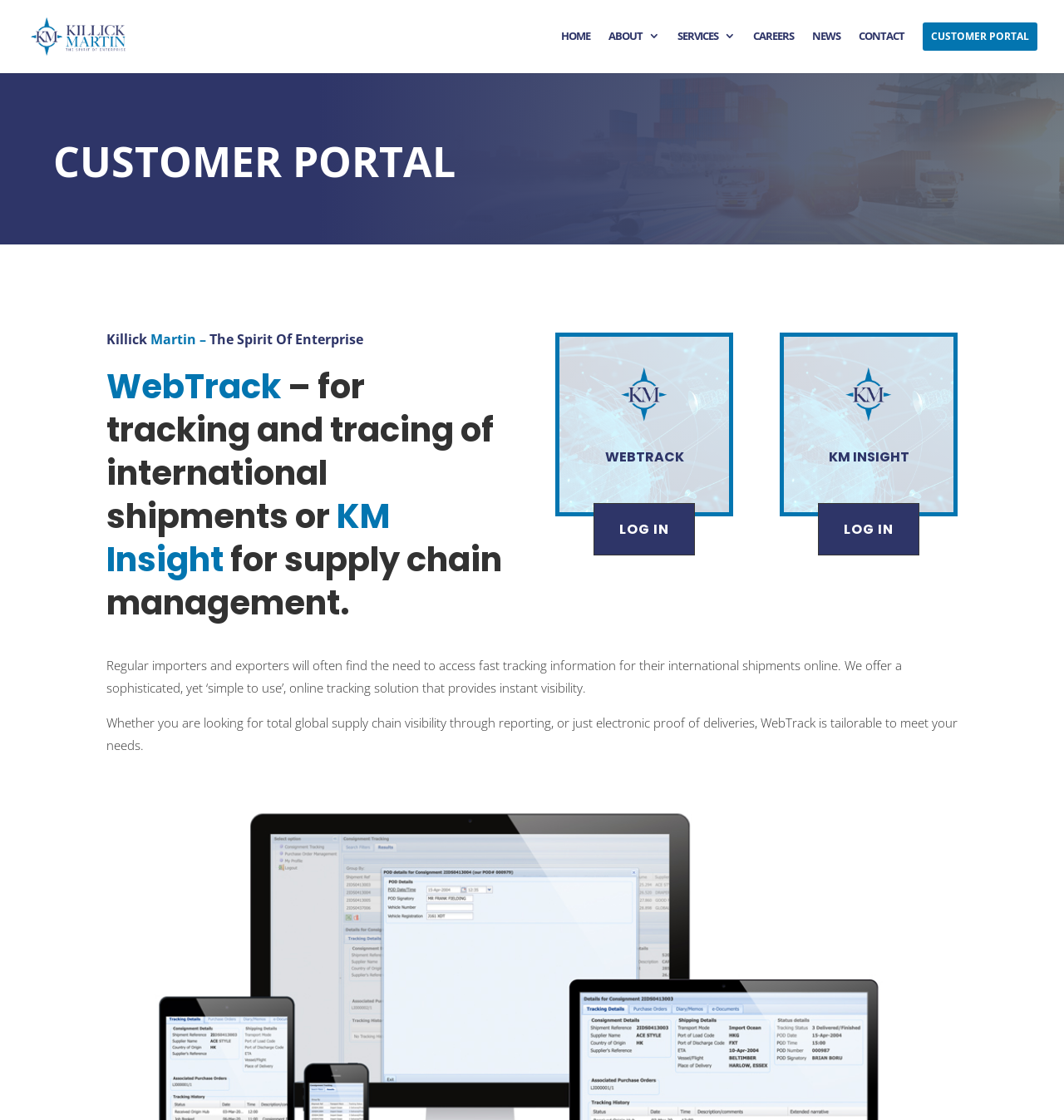Find the bounding box coordinates for the area that should be clicked to accomplish the instruction: "Click the LOG IN button".

[0.558, 0.449, 0.653, 0.496]